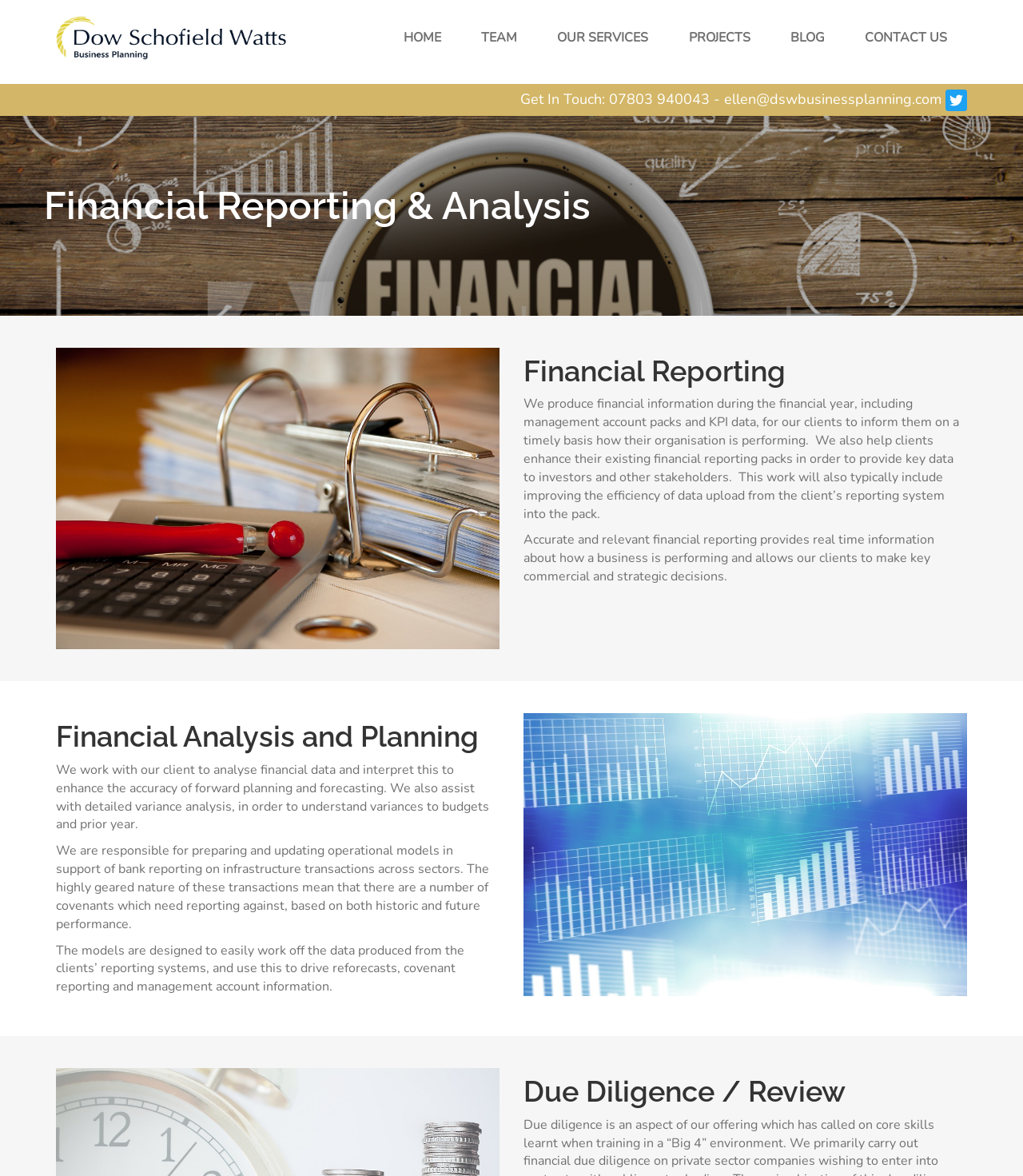Show me the bounding box coordinates of the clickable region to achieve the task as per the instruction: "email ellen@dswbusinessplanning.com".

[0.708, 0.076, 0.92, 0.093]